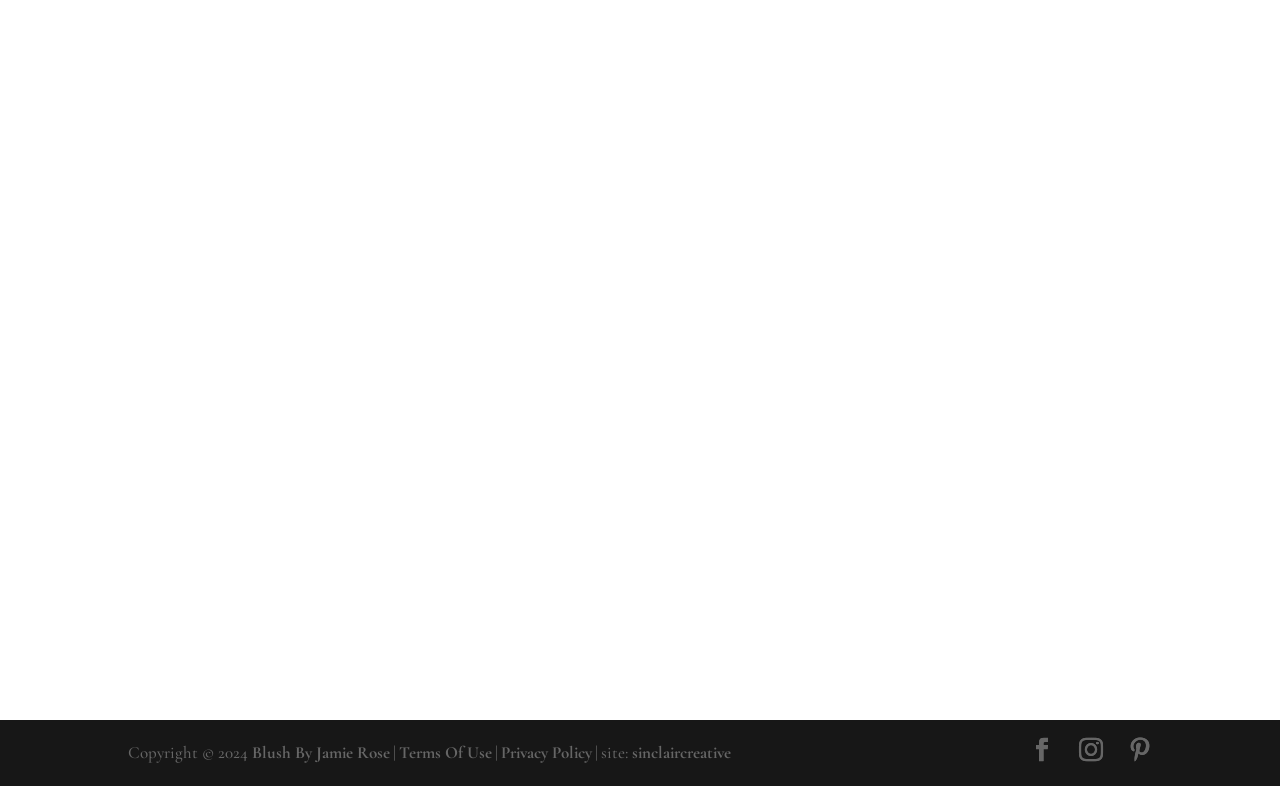What is the symbol above the links?
From the image, respond with a single word or phrase.

Divider